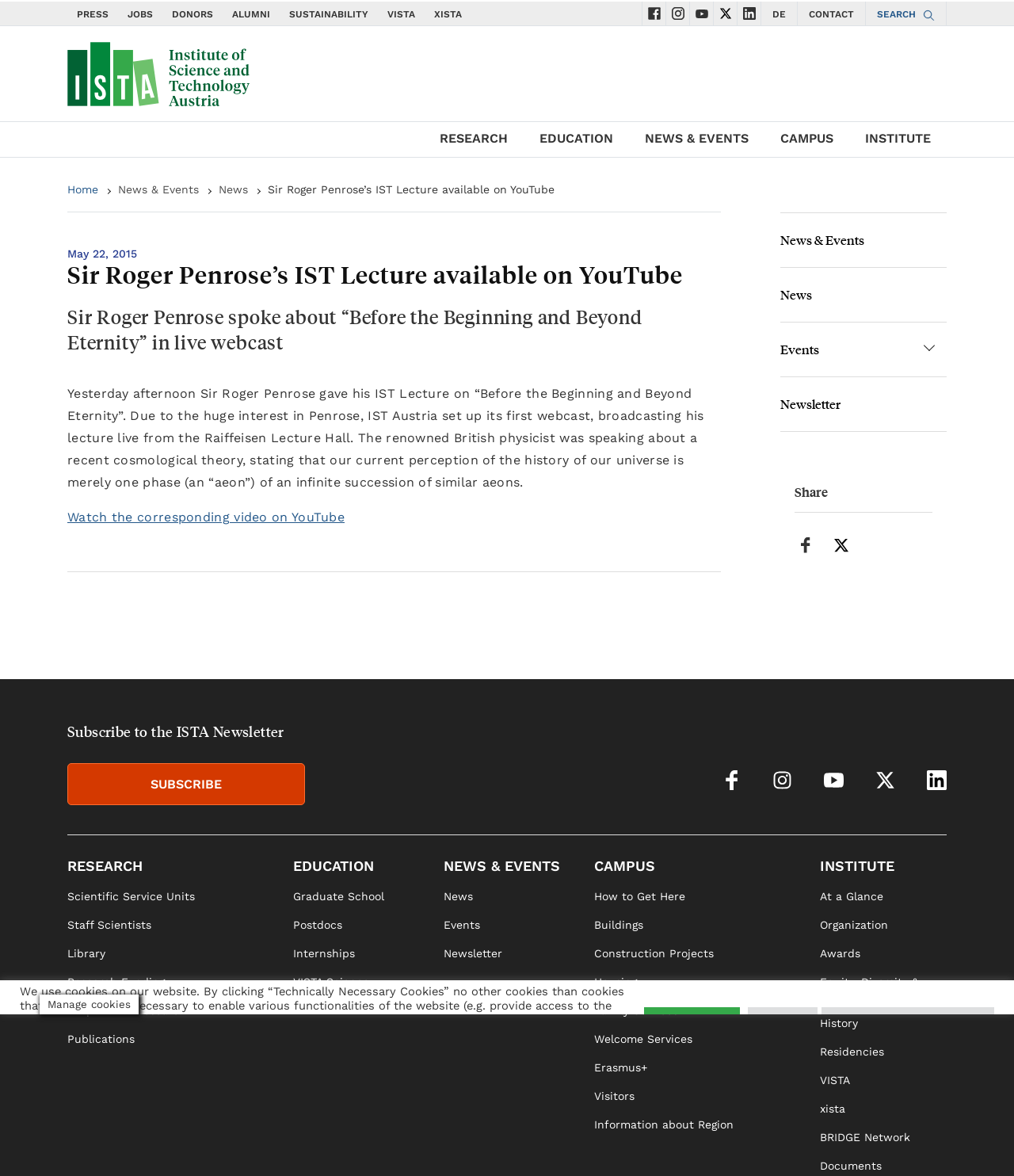Find the bounding box coordinates of the element to click in order to complete the given instruction: "Watch the corresponding video on YouTube."

[0.066, 0.433, 0.34, 0.446]